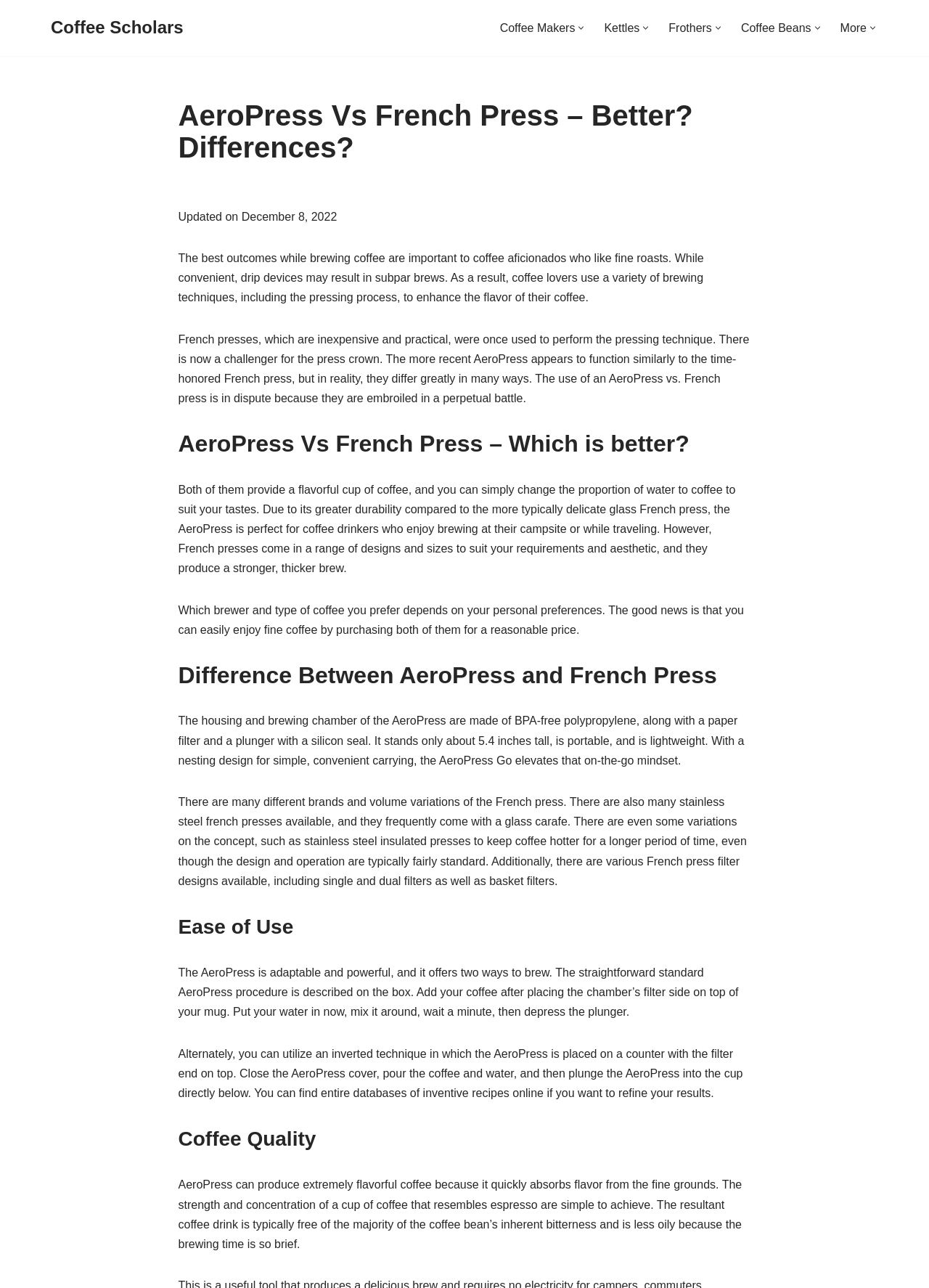By analyzing the image, answer the following question with a detailed response: What is a characteristic of French presses?

The webpage states that French presses come in a range of designs and sizes to suit your requirements and aesthetic, indicating that they offer a variety of options.